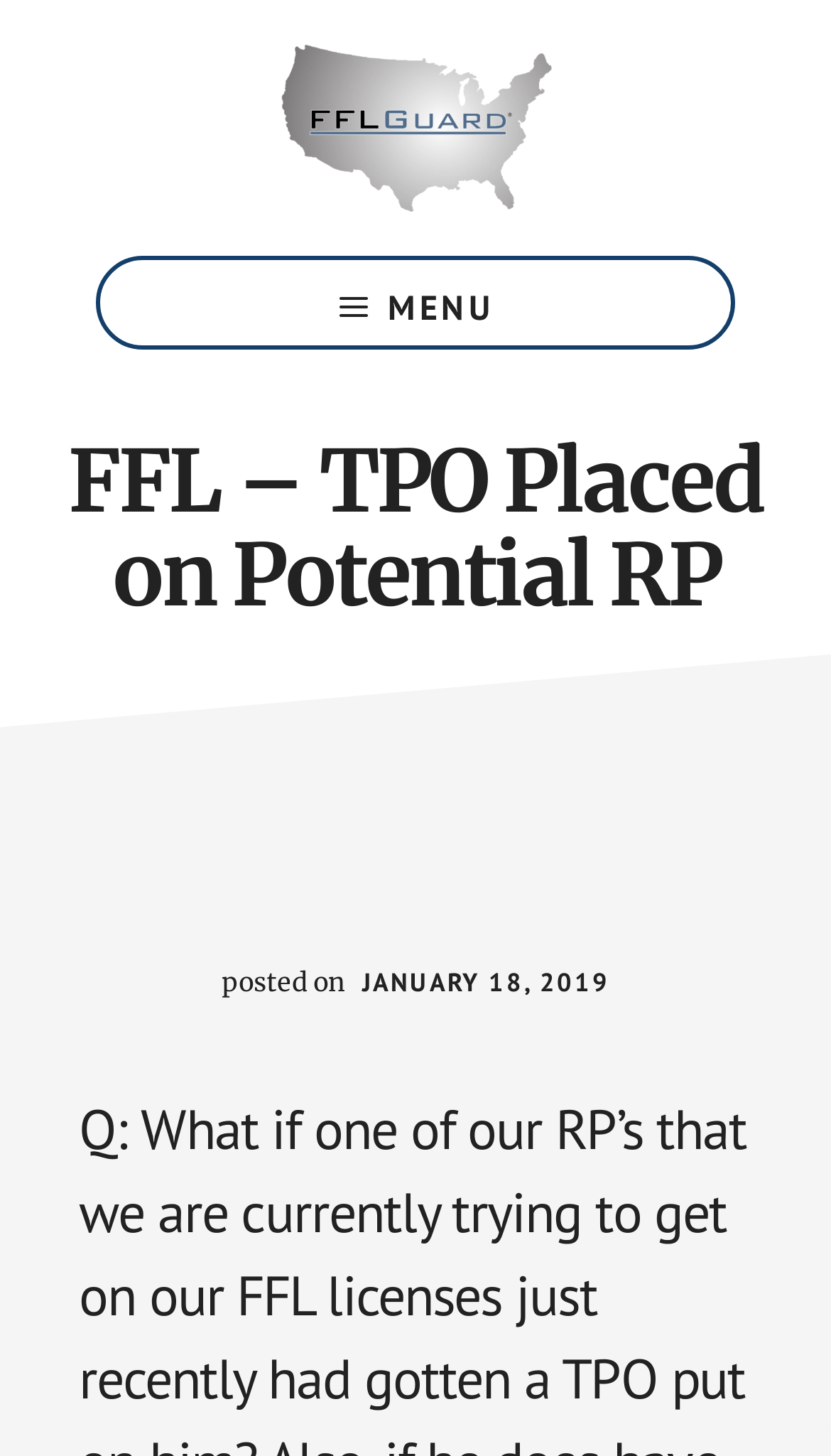Locate the bounding box of the UI element described in the following text: "Freedom of Information".

None